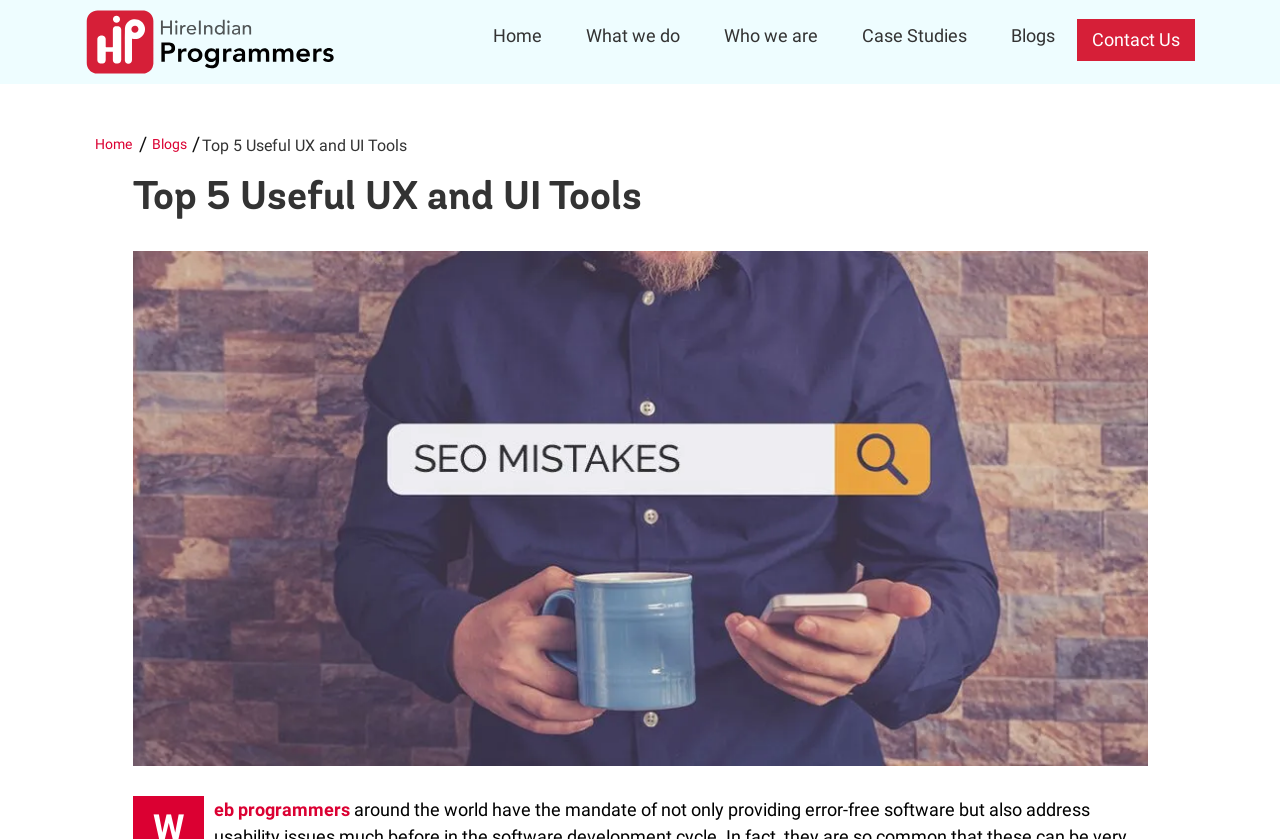Specify the bounding box coordinates for the region that must be clicked to perform the given instruction: "Visit 'Blogs'".

[0.773, 0.002, 0.841, 0.098]